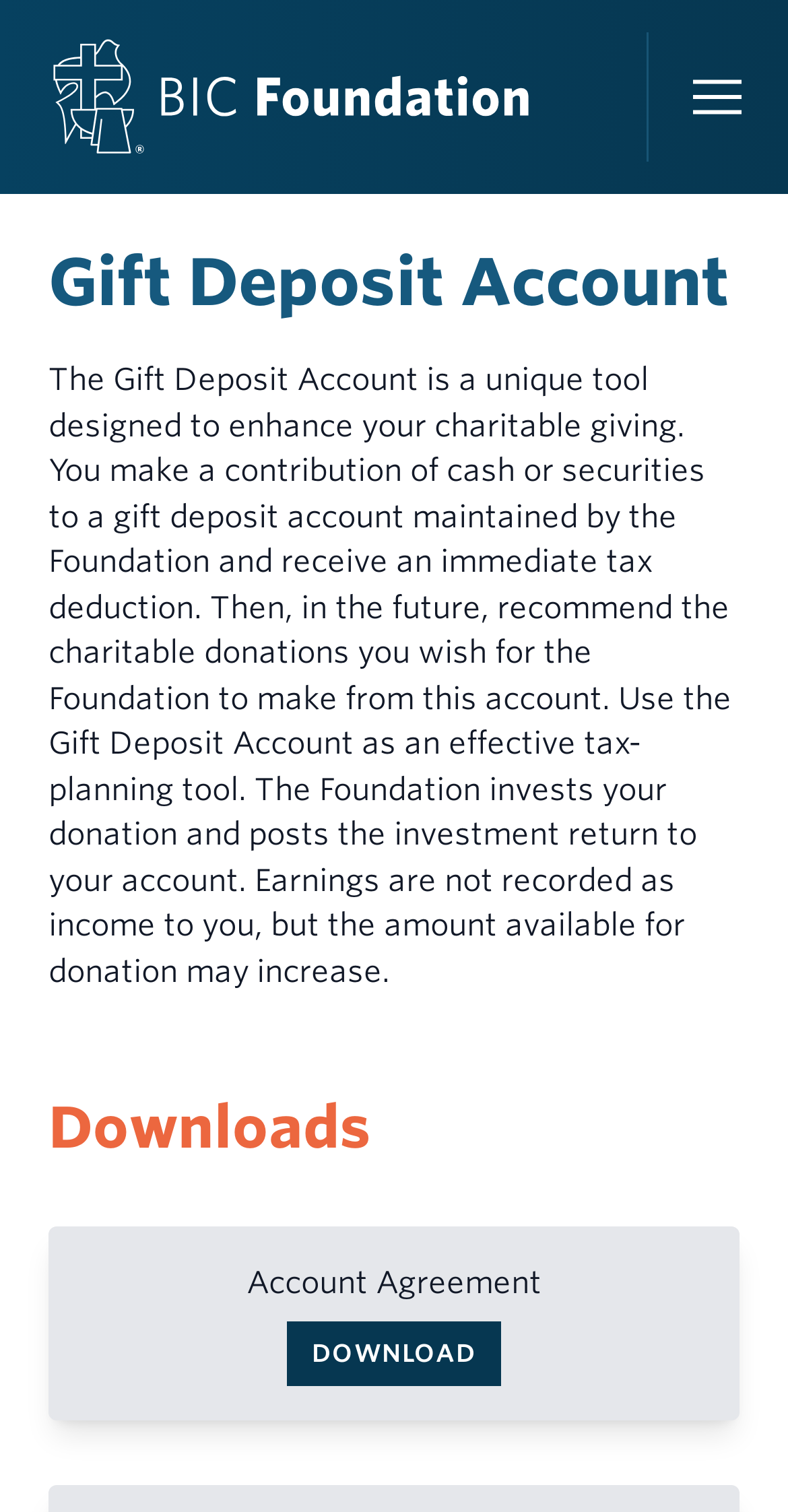What is the purpose of the Gift Deposit Account?
Examine the image and give a concise answer in one word or a short phrase.

Enhance charitable giving